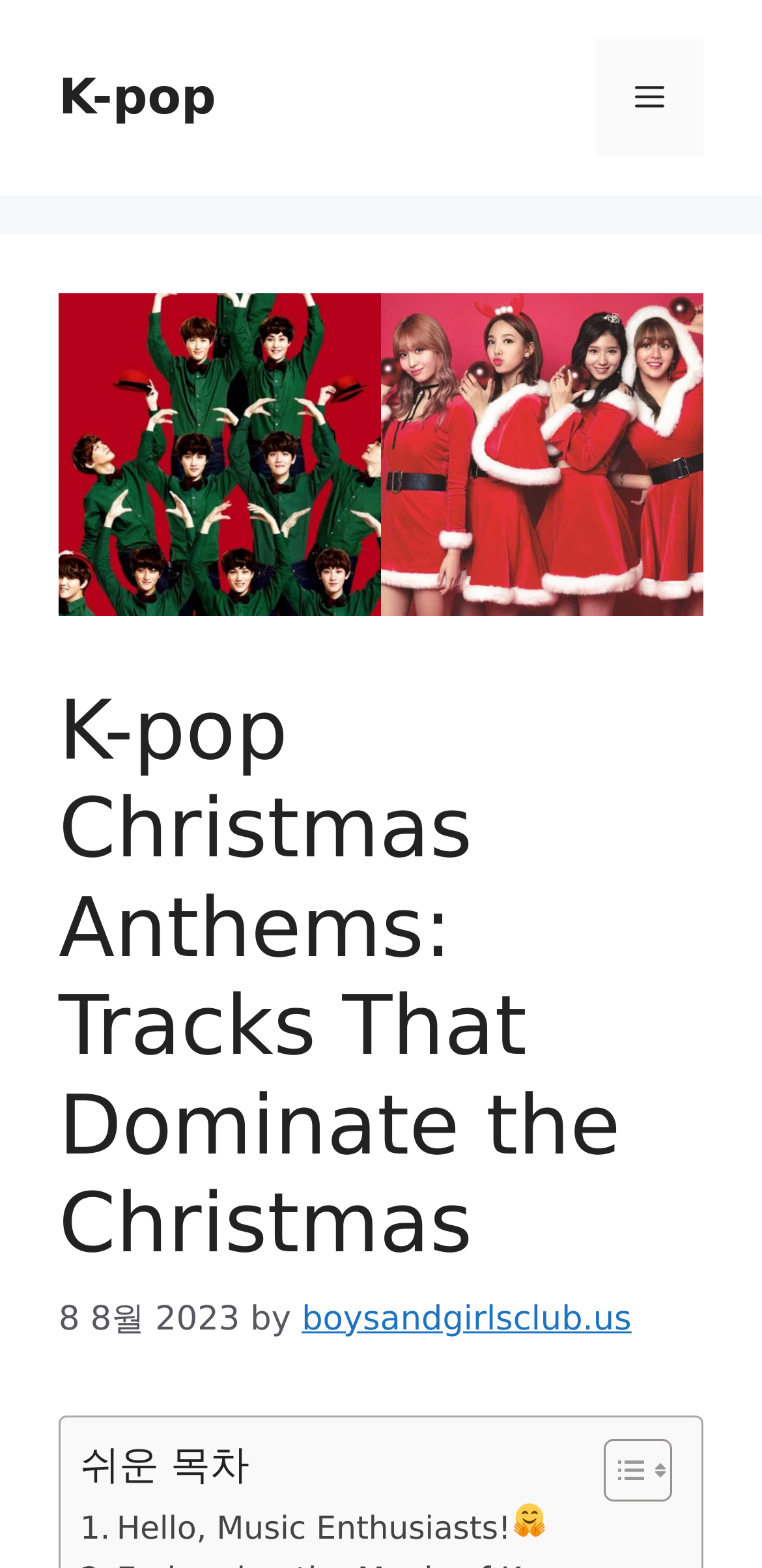What is the author of the article?
Respond to the question with a well-detailed and thorough answer.

The author of the article can be found in the link element, which contains the text 'boysandgirlsclub.us', indicating that the article was written by or is affiliated with boysandgirlsclub.us.